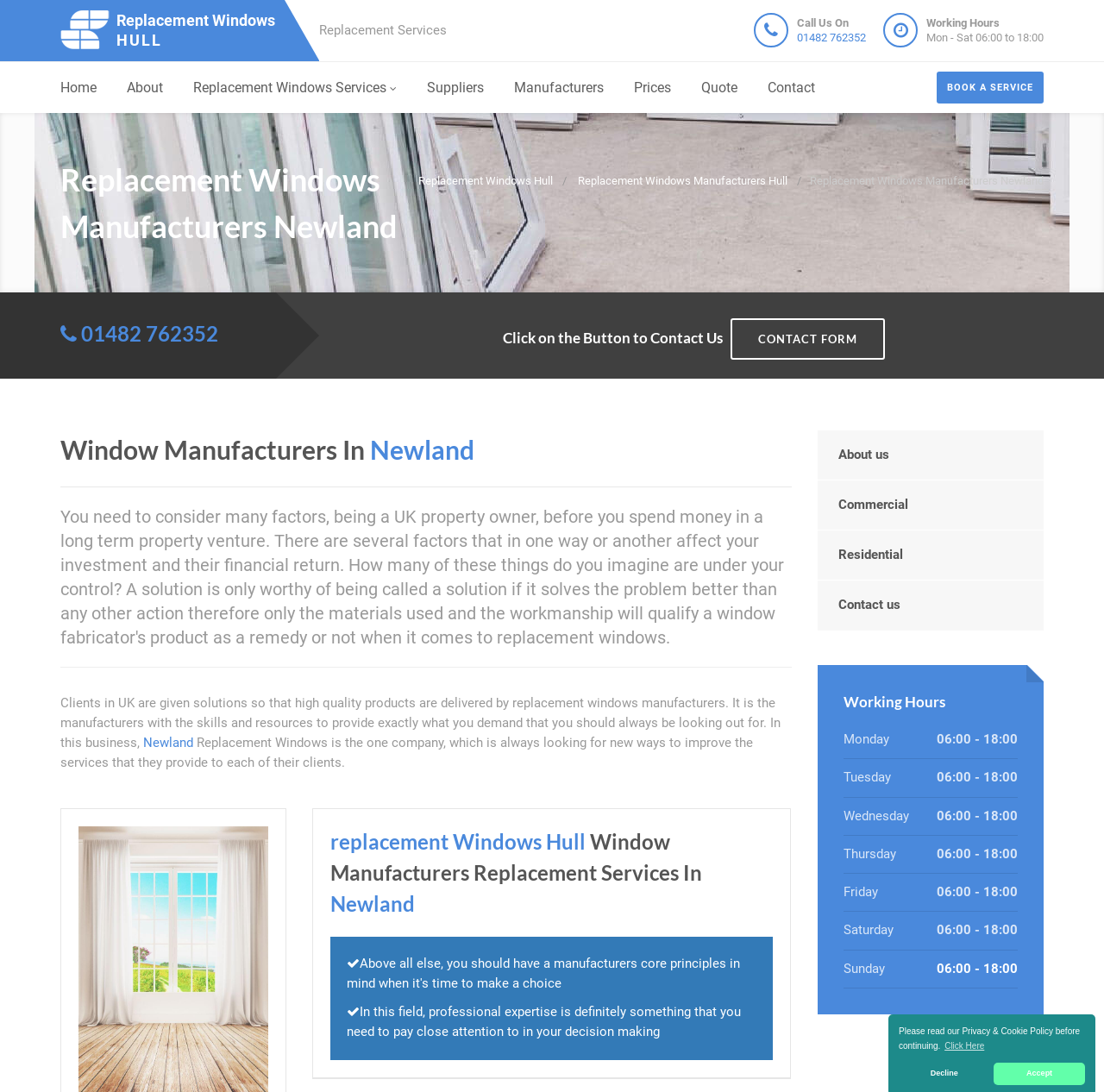Answer with a single word or phrase: 
What is the phone number to call for a quality window company?

01482 762352